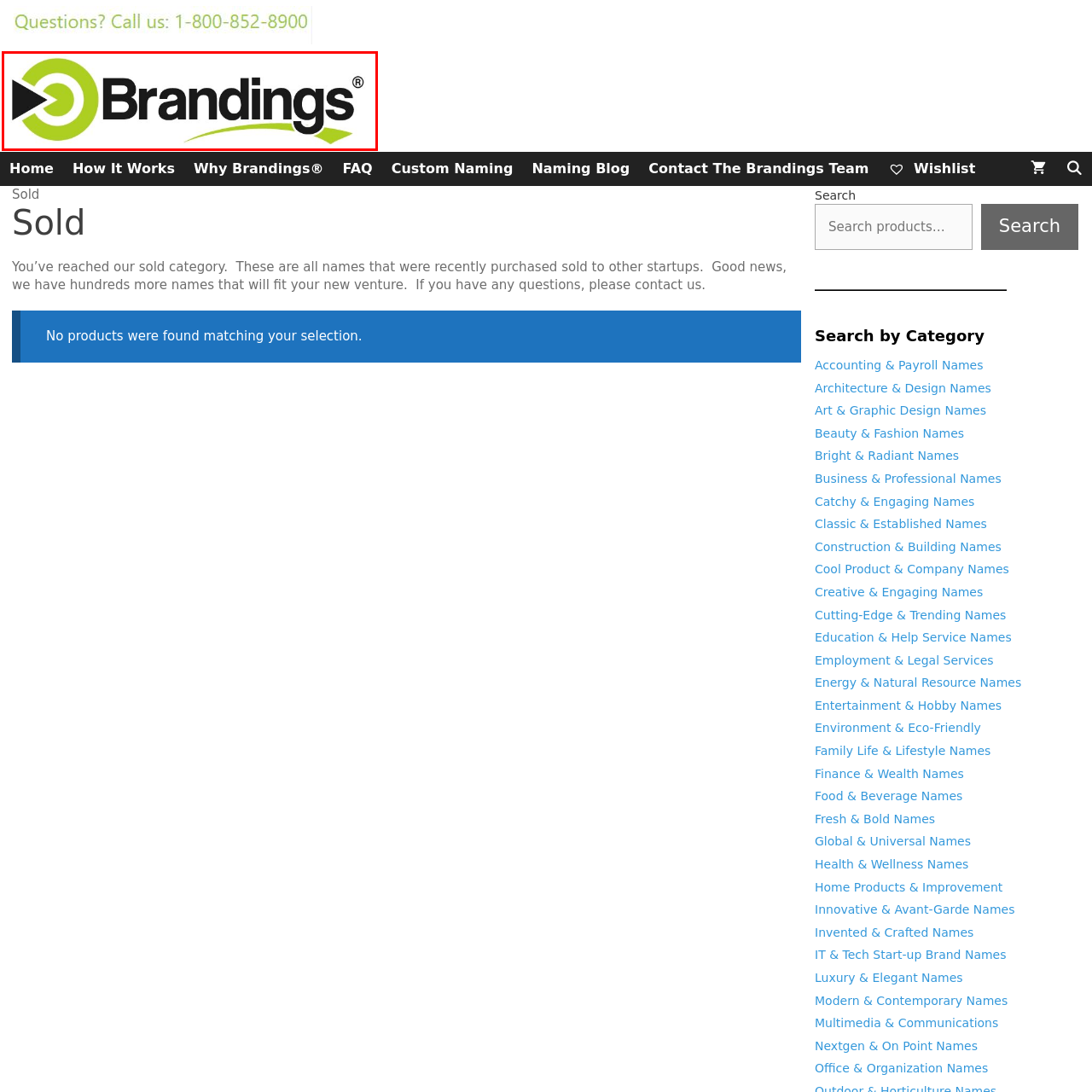What does the logo of Brandings convey?
Carefully look at the image inside the red bounding box and answer the question in a detailed manner using the visual details present.

The combination of elements in the logo, including the vibrant green circular element, stylized arrow, and bold, modern typography, conveys a sense of innovation and clarity, reflecting the company's commitment to helping clients find the perfect name for their ventures.